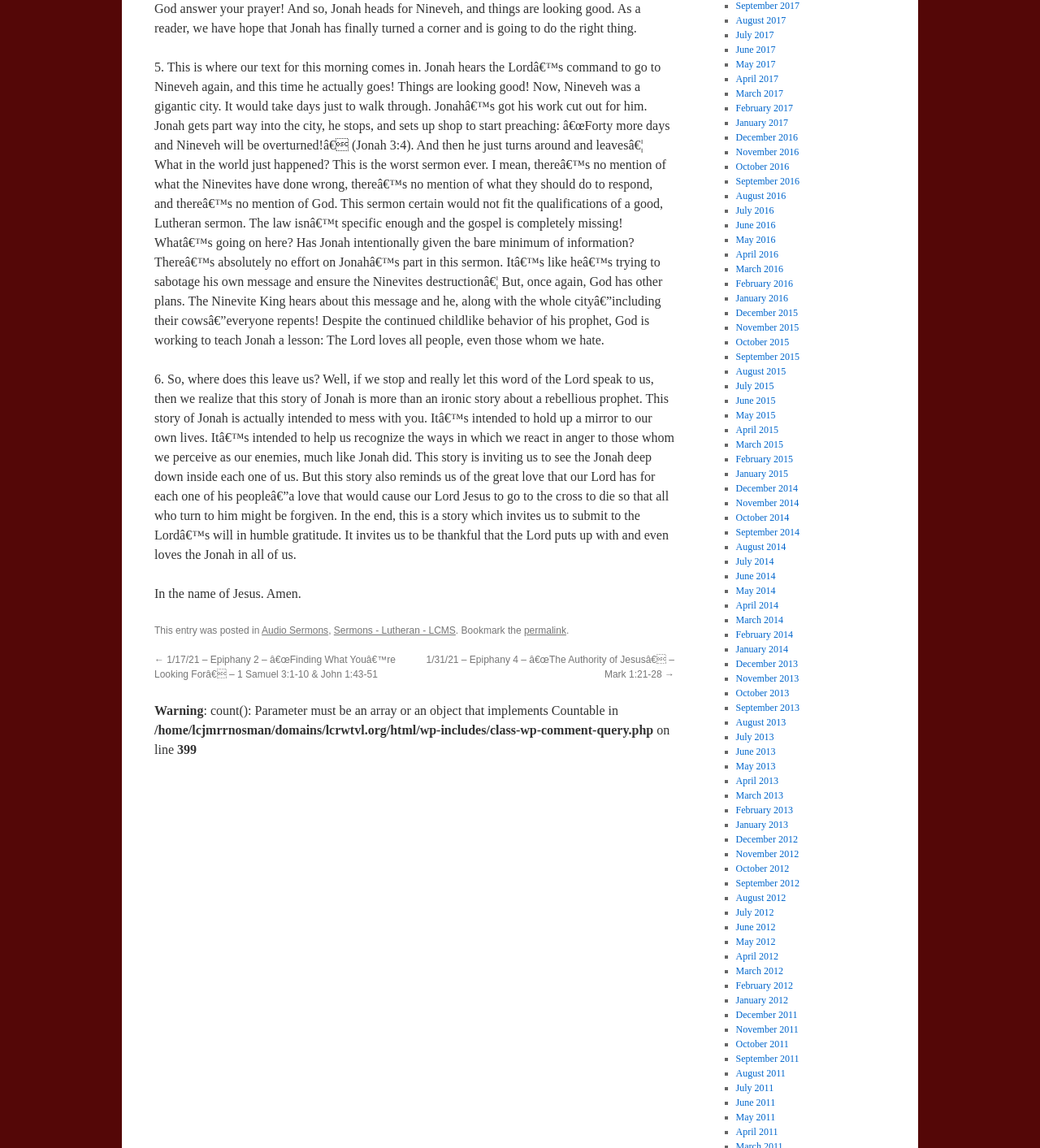Please locate the bounding box coordinates of the element's region that needs to be clicked to follow the instruction: "Discuss this film". The bounding box coordinates should be provided as four float numbers between 0 and 1, i.e., [left, top, right, bottom].

None